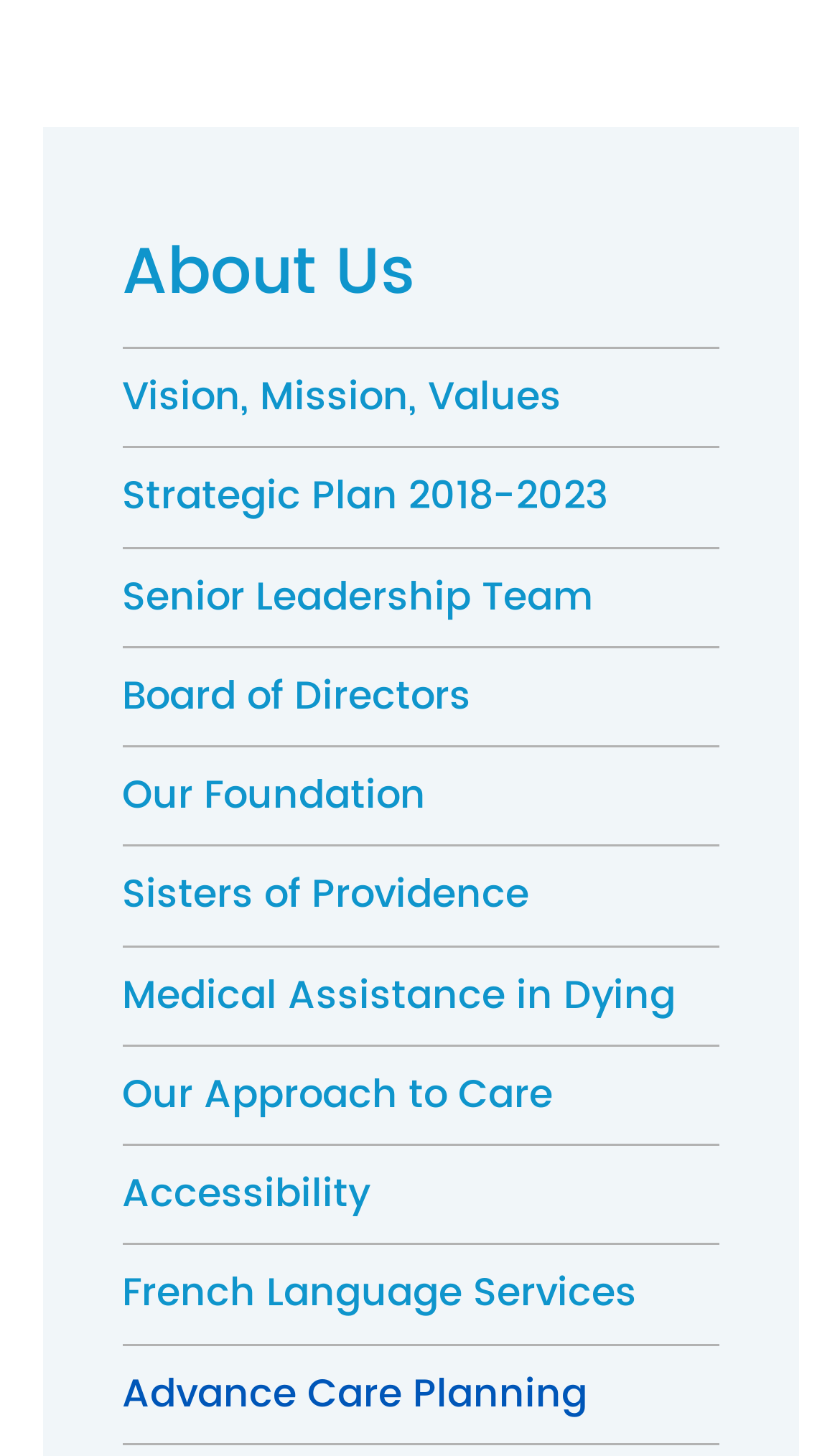Please identify the bounding box coordinates of the area that needs to be clicked to follow this instruction: "access the french language services".

[0.145, 0.856, 0.855, 0.924]